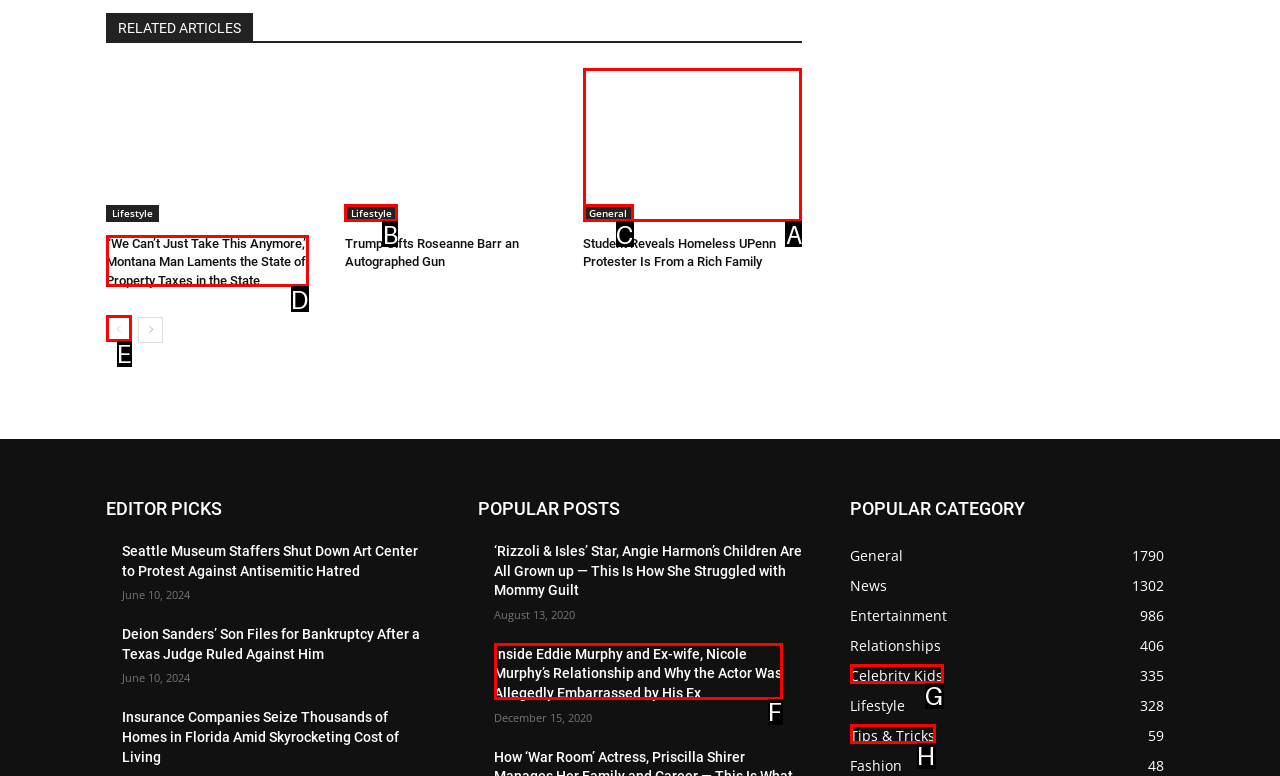Point out the HTML element that matches the following description: Below the Root
Answer with the letter from the provided choices.

None